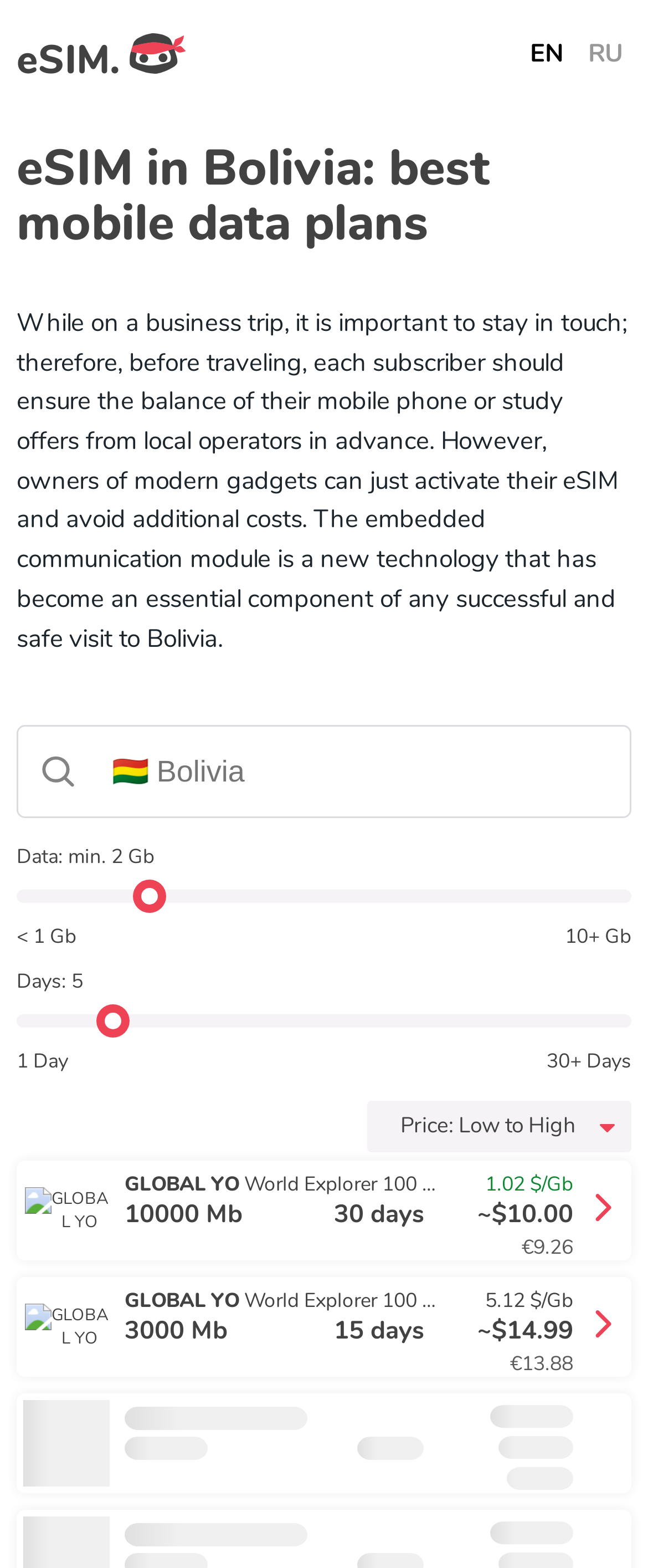Please identify the bounding box coordinates of the area that needs to be clicked to follow this instruction: "Switch language to Russian".

[0.895, 0.018, 0.974, 0.05]